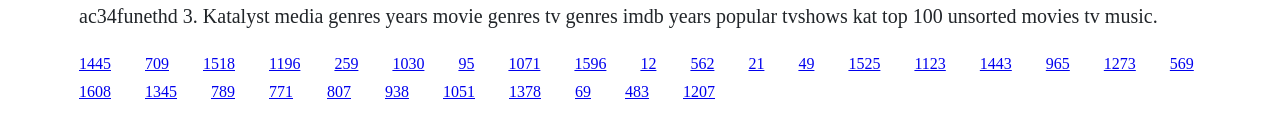Please identify the bounding box coordinates of the region to click in order to complete the given instruction: "follow the tenth link". The coordinates should be four float numbers between 0 and 1, i.e., [left, top, right, bottom].

[0.397, 0.475, 0.422, 0.623]